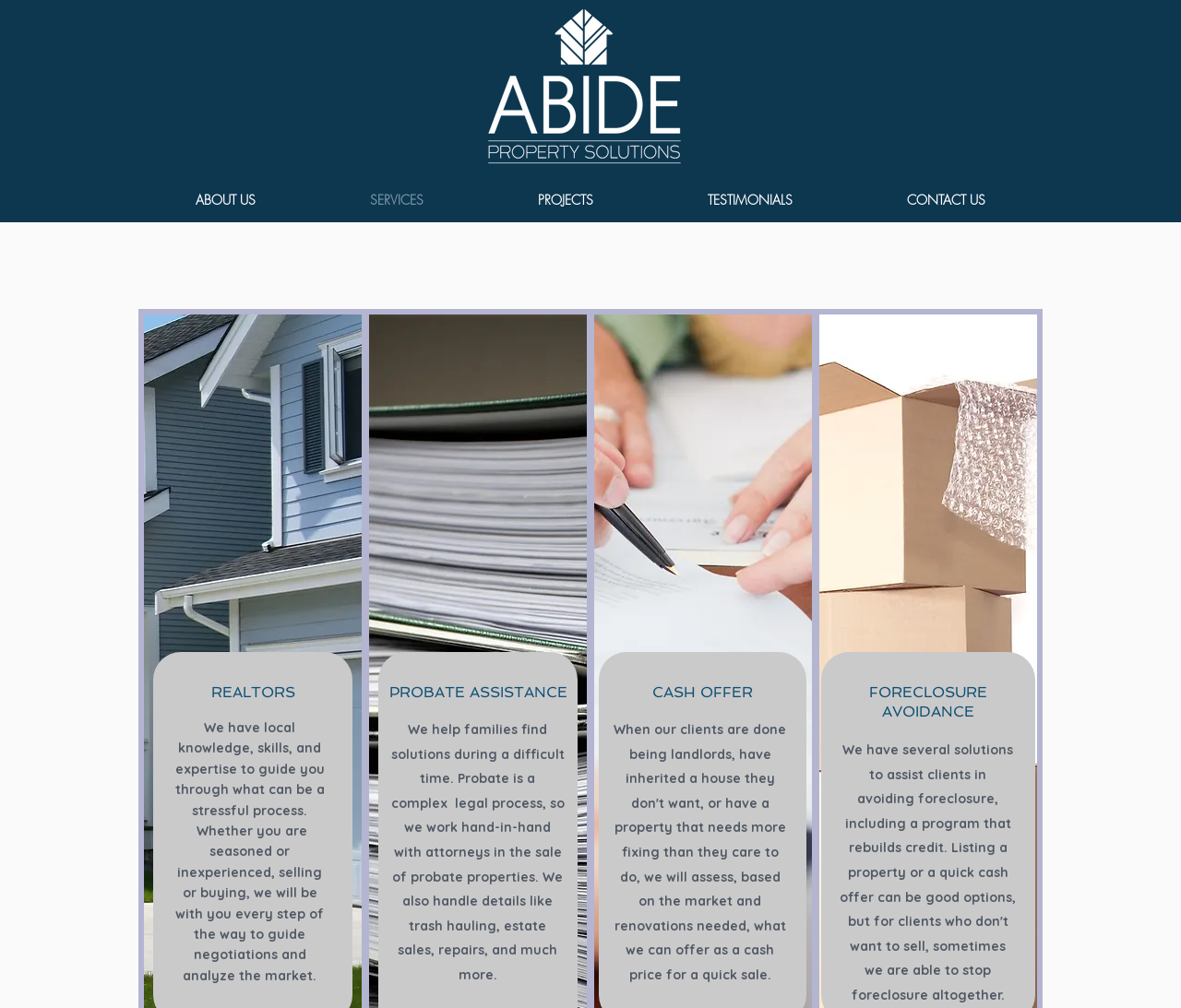Locate the bounding box coordinates of the UI element described by: "CONTACT US". Provide the coordinates as four float numbers between 0 and 1, formatted as [left, top, right, bottom].

[0.72, 0.18, 0.883, 0.217]